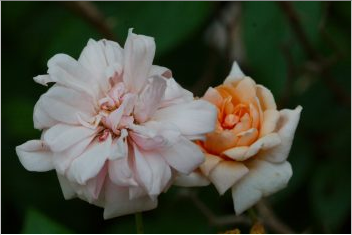What is the color of the petals of the fuller bloom?
Examine the screenshot and reply with a single word or phrase.

Soft pink